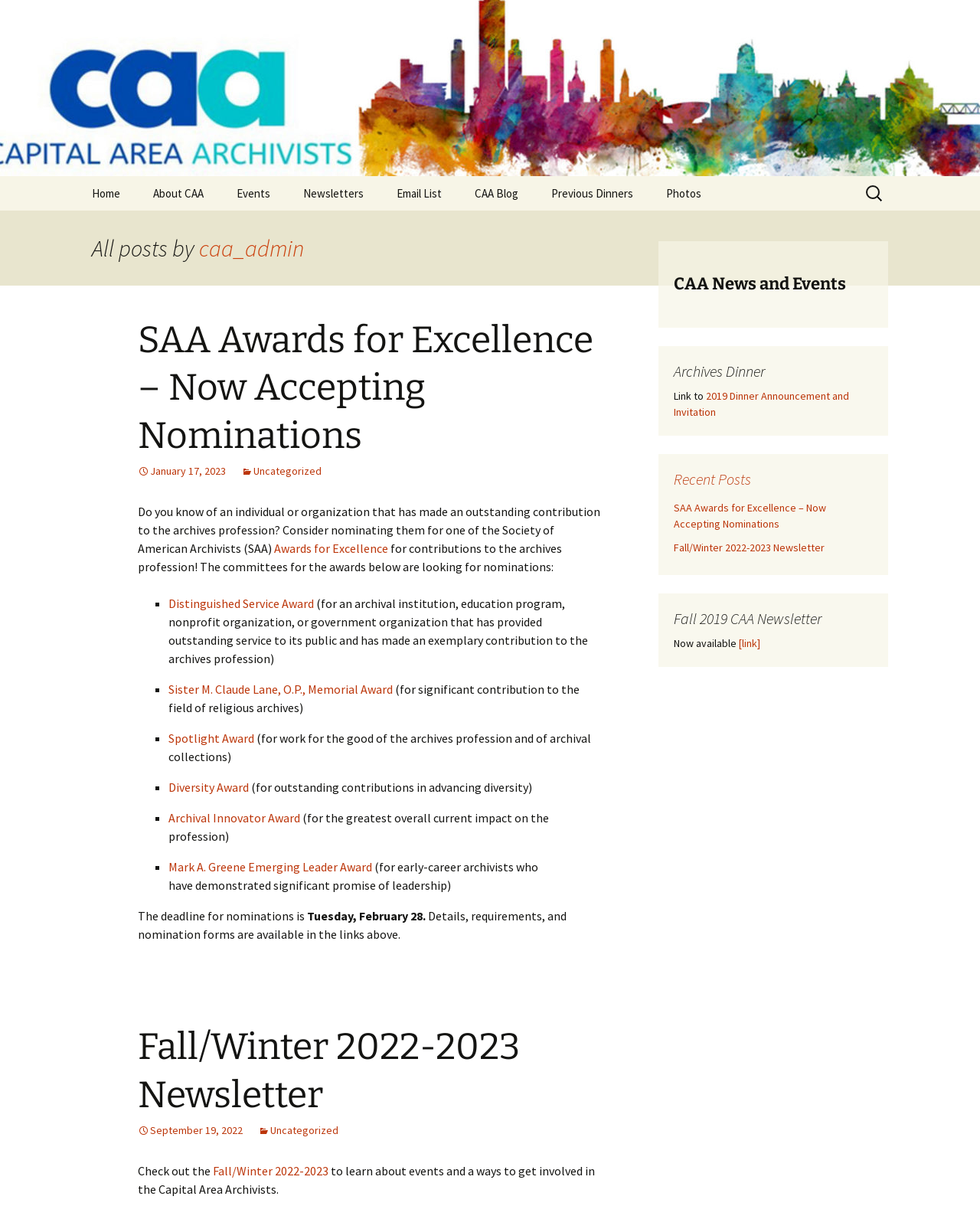What is the date of the latest article?
Please answer the question with a detailed and comprehensive explanation.

I looked at the article section and found the date of the latest article, which is January 17, 2023.